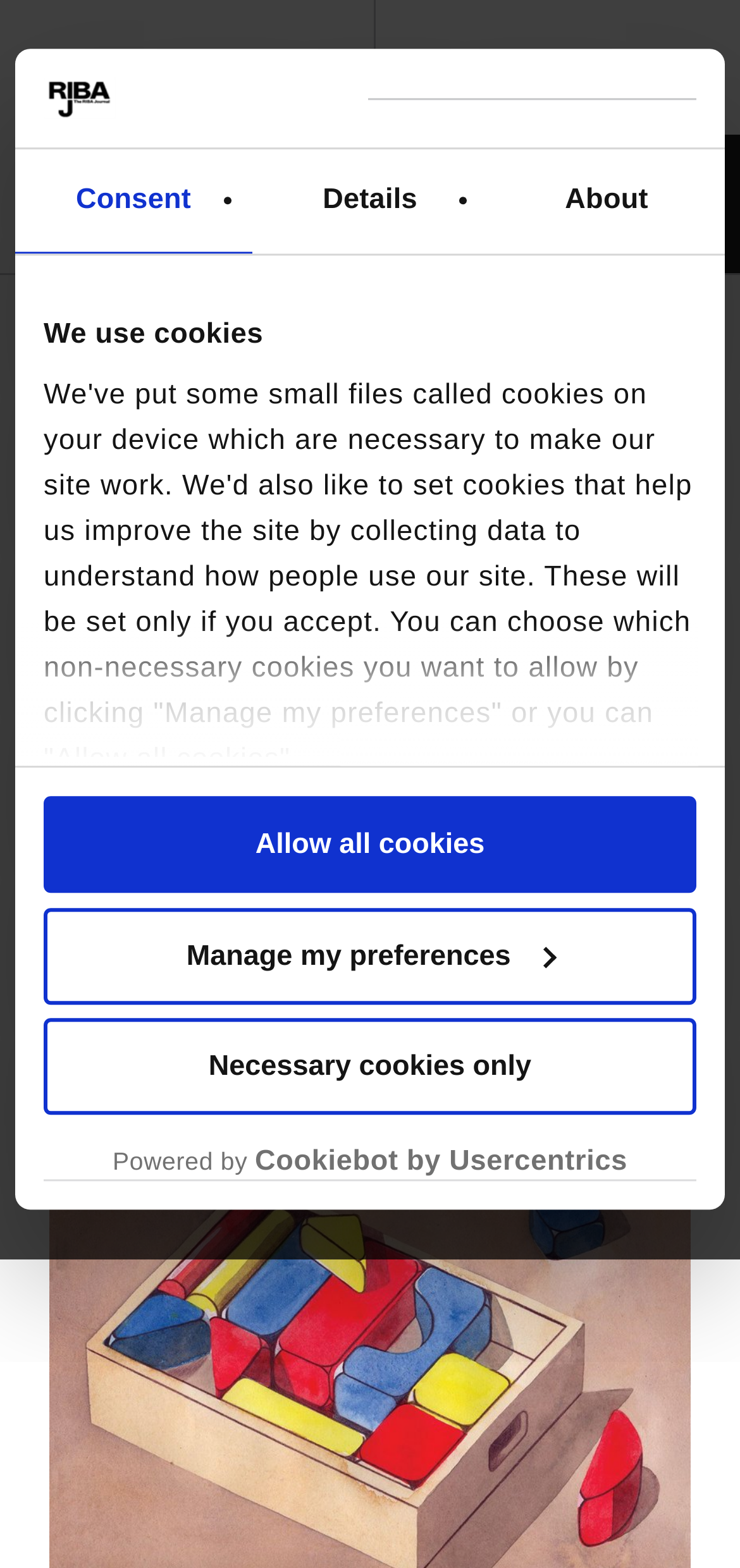Provide a thorough summary of the webpage.

The webpage appears to be an article page from RIBAJ, a construction-related website. At the top, there is a logo and a link to open the logo in a new window. Below the logo, there is a horizontal tab list with three tabs: "Consent", "Details", and "About". The "Consent" tab is selected by default, and it displays a cookie consent message with three buttons: "Necessary cookies only", "Manage my preferences", and "Allow all cookies".

To the right of the logo, there is a link to "RIBAJ" and a "Login" button. Below these elements, there is a primary navigation menu with a hamburger icon and several links, including "Products" and "Hilti fire safety round table".

The main content of the page is an article with a heading "Shovelling off risk has to stop – but how?" and a subheading that discusses the need for a shift in ownership and responsibility for safety in the construction industry. The article appears to be a summary of a discussion in the Rebooting Construction series.

At the bottom of the page, there is a footer section with a timestamp "23 March 2021" and a paragraph of text that summarizes the article. There are no images on the page apart from the logo and the hamburger icon in the navigation menu.